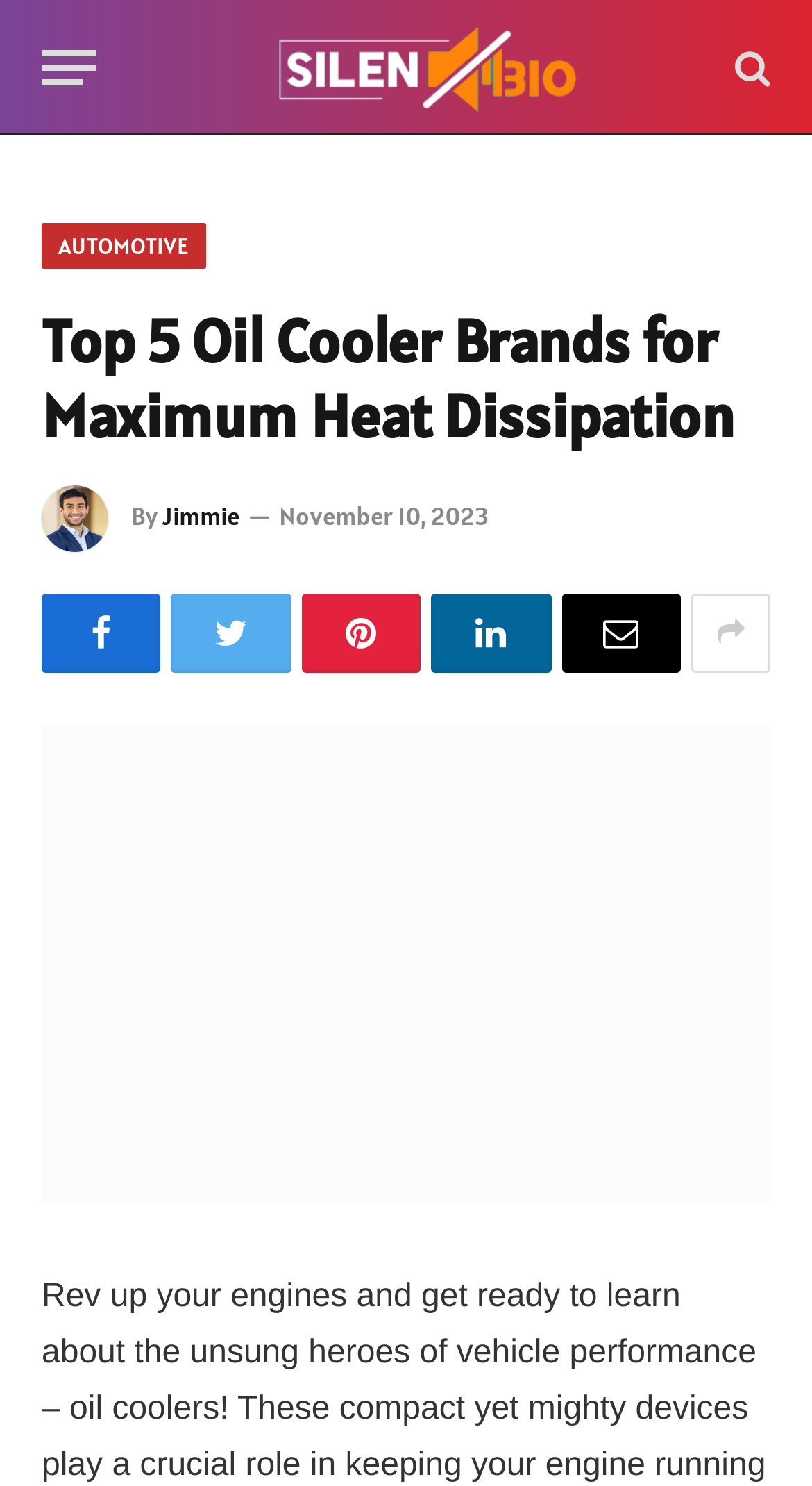Please identify the bounding box coordinates of the area that needs to be clicked to follow this instruction: "Click the menu button".

[0.051, 0.014, 0.118, 0.077]